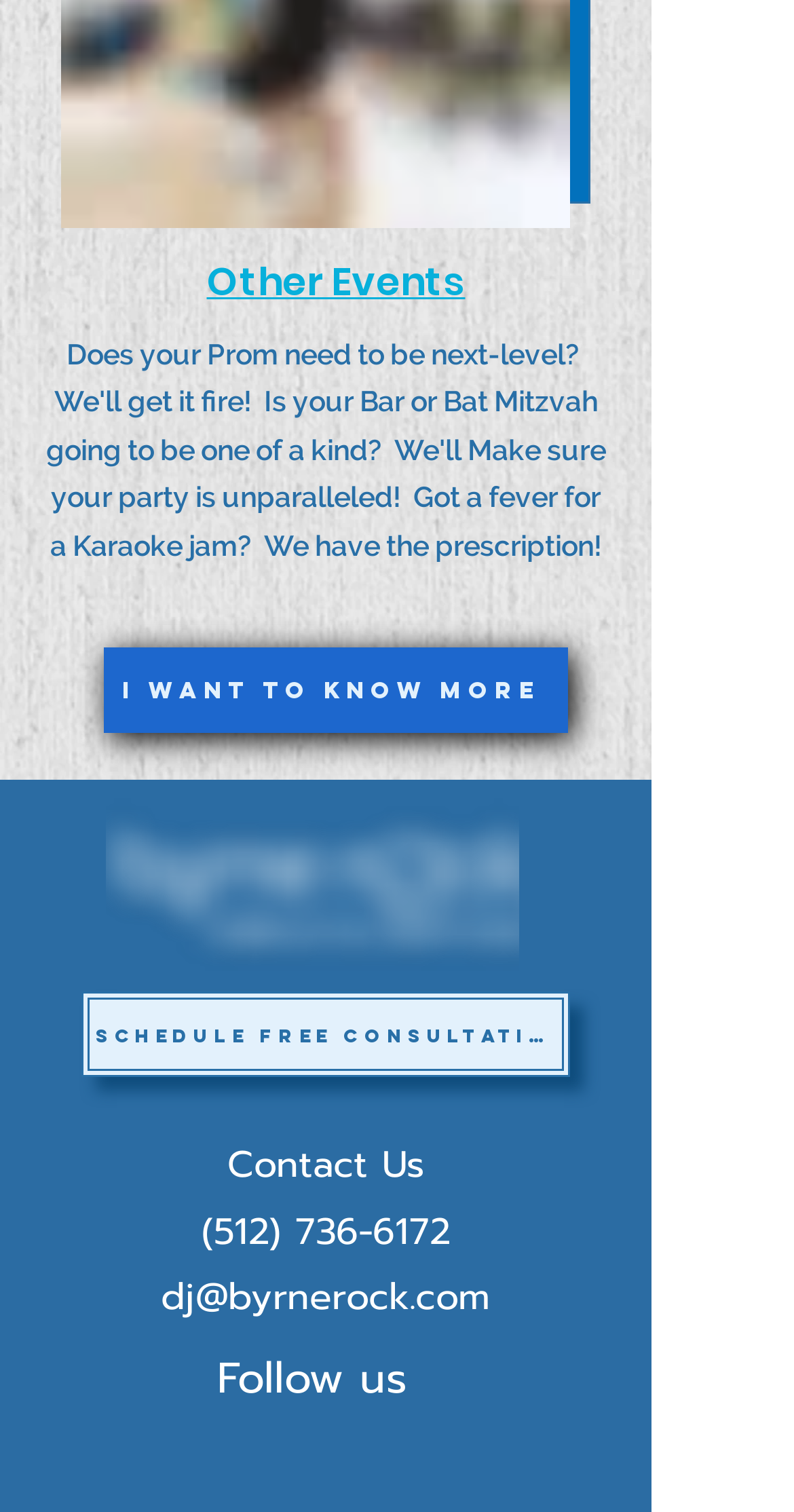Respond to the following query with just one word or a short phrase: 
What is the email address to contact?

dj@byrnerock.com